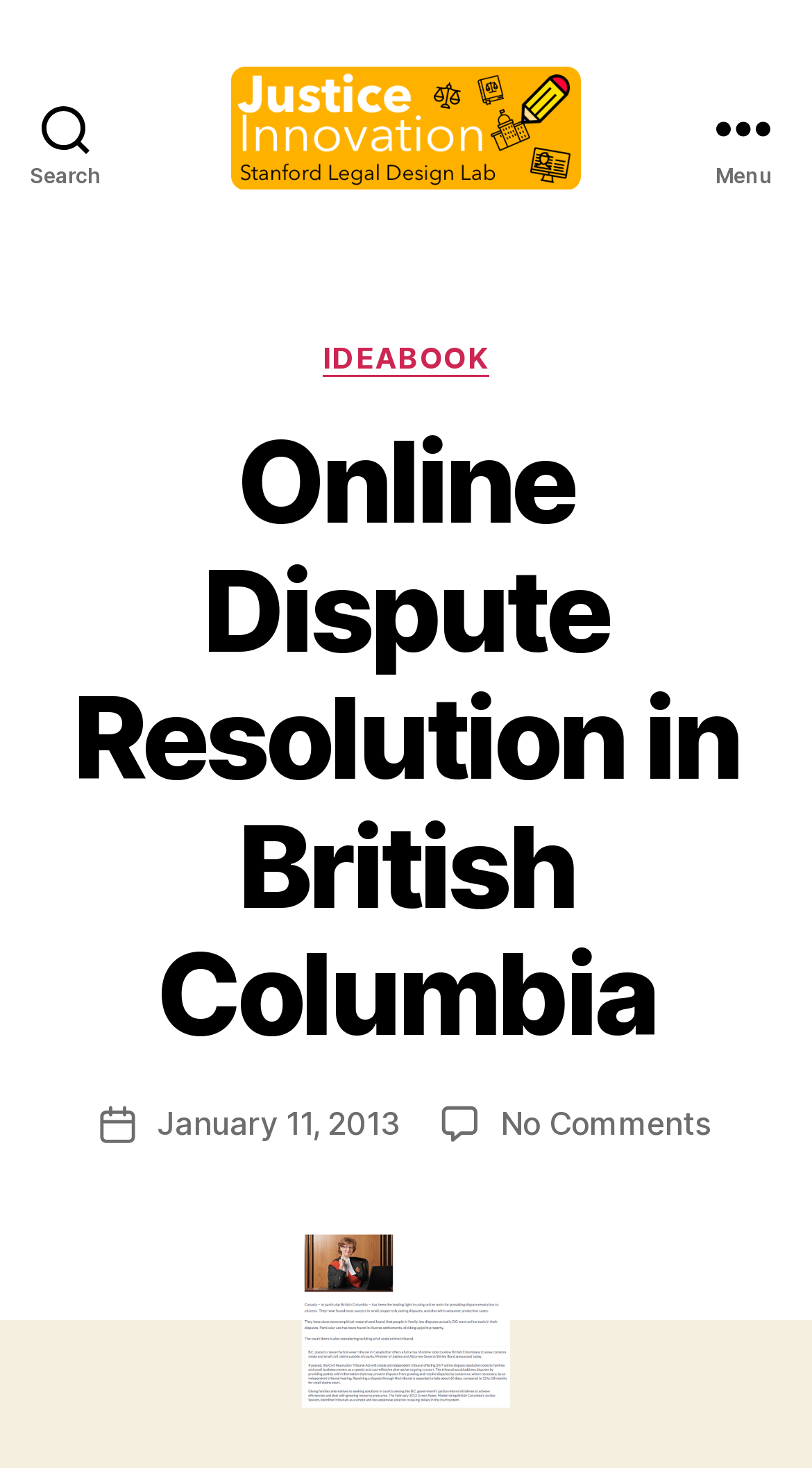What is the date of the post?
Based on the screenshot, provide your answer in one word or phrase.

January 11, 2013